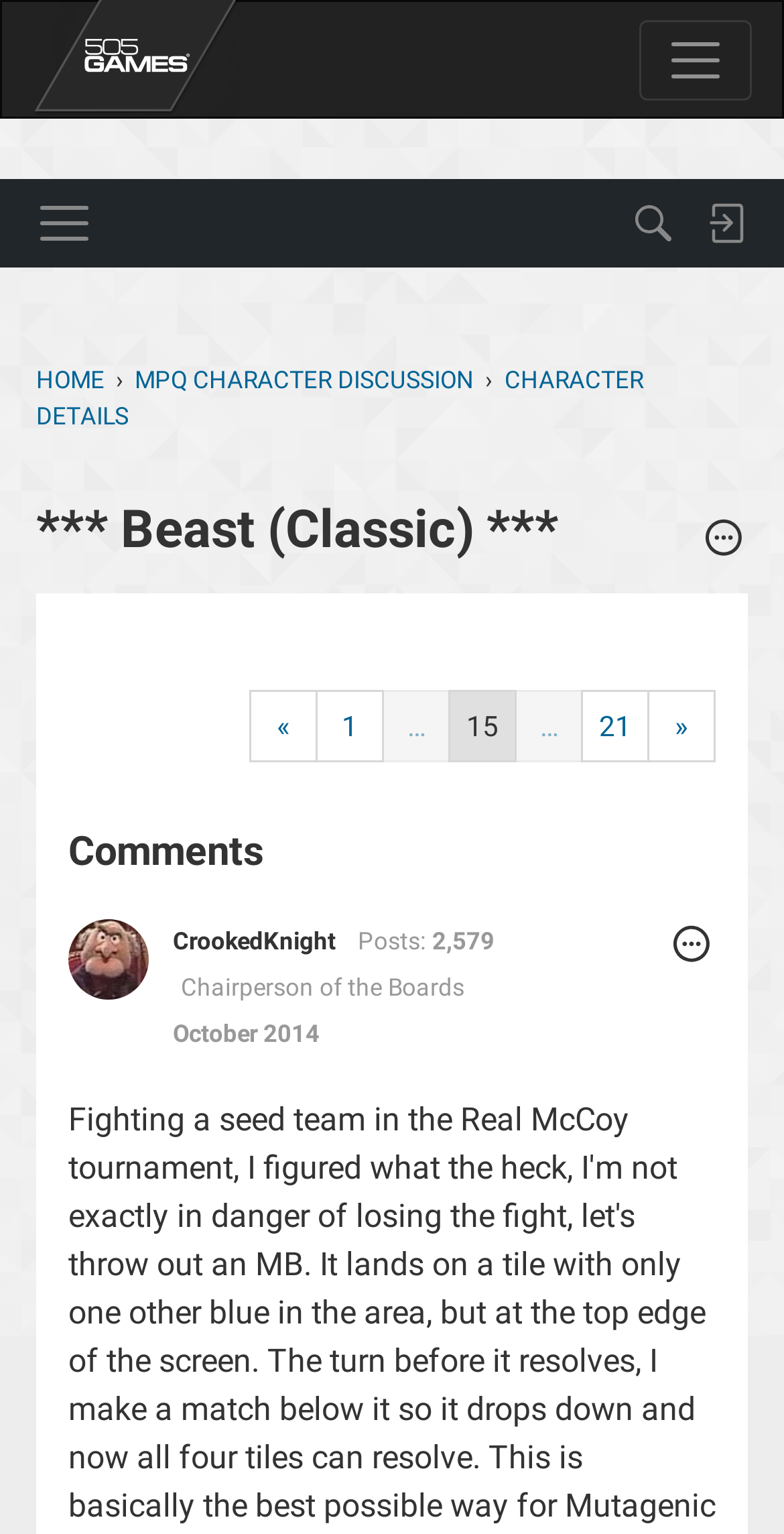Determine the bounding box coordinates of the region I should click to achieve the following instruction: "View previous page". Ensure the bounding box coordinates are four float numbers between 0 and 1, i.e., [left, top, right, bottom].

[0.318, 0.45, 0.405, 0.497]